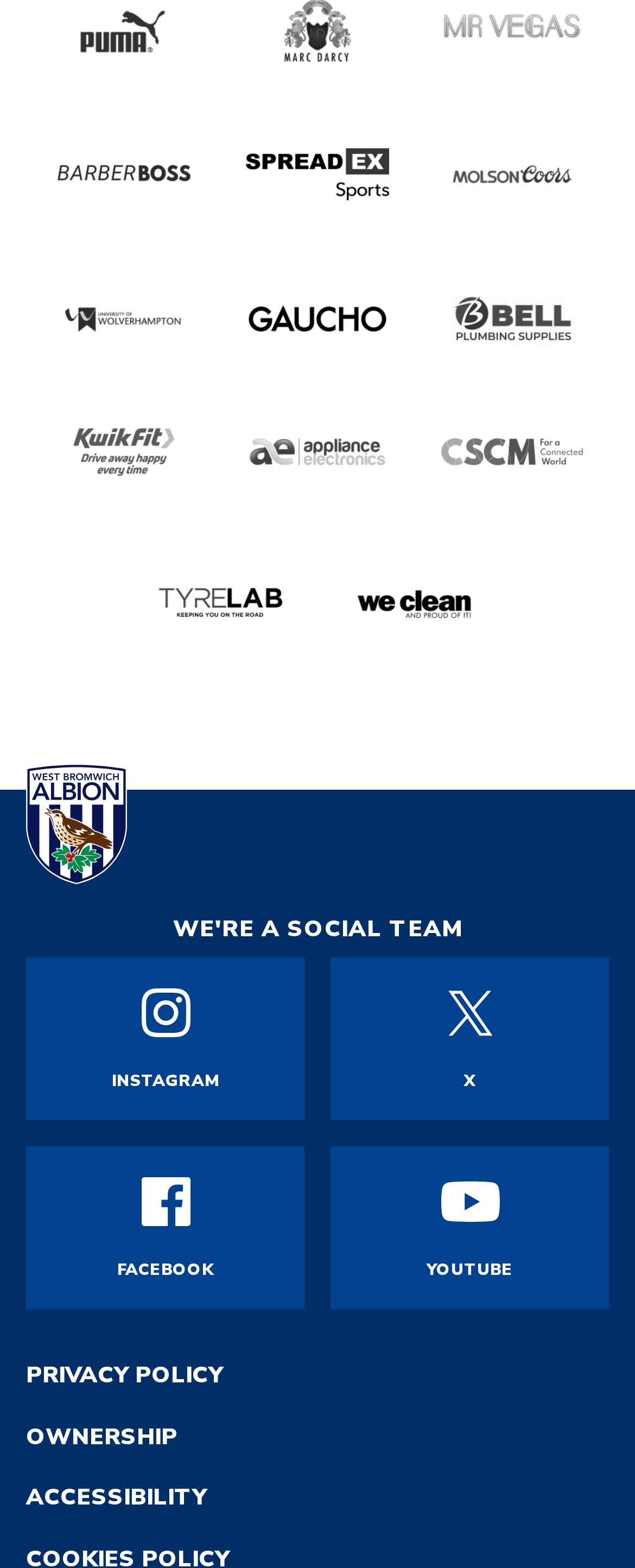Using the webpage screenshot and the element description title="MOLSON COORS", determine the bounding box coordinates. Specify the coordinates in the format (top-left x, top-left y, bottom-right x, bottom-right y) with values ranging from 0 to 1.

[0.694, 0.078, 0.918, 0.144]